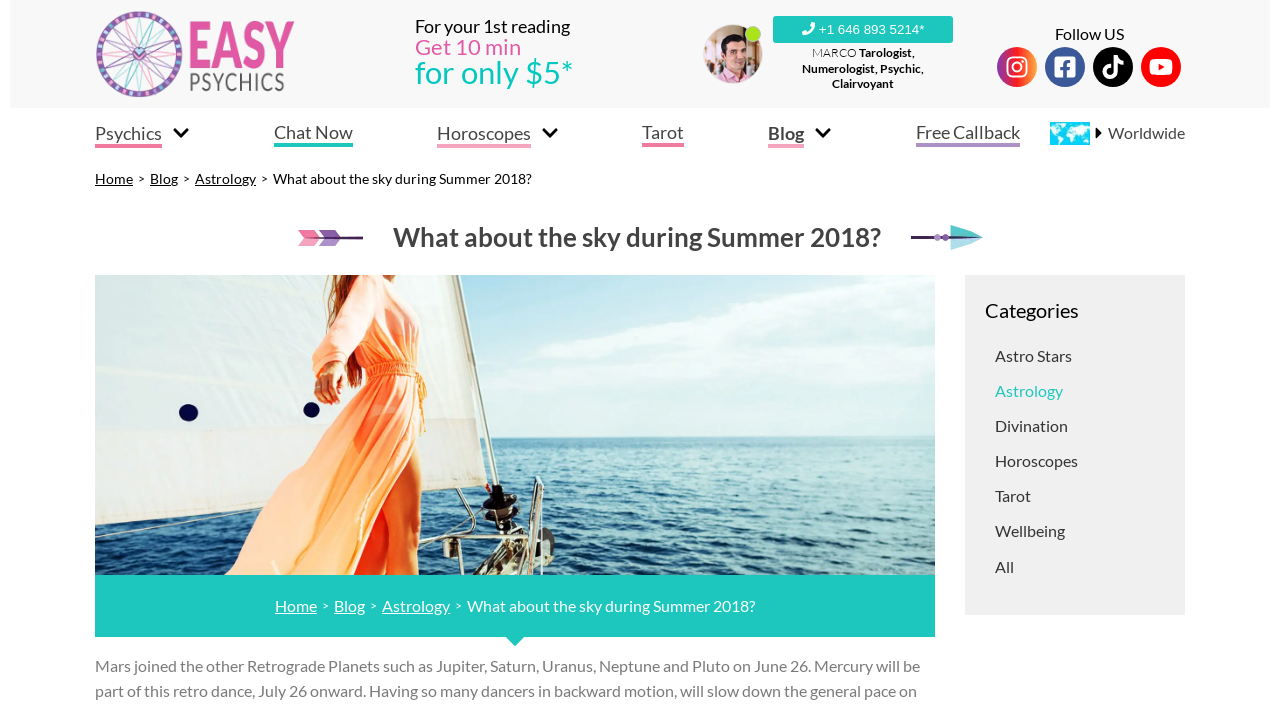Specify the bounding box coordinates of the area to click in order to follow the given instruction: "Click on Online psychics by phone and live chat."

[0.074, 0.014, 0.23, 0.138]